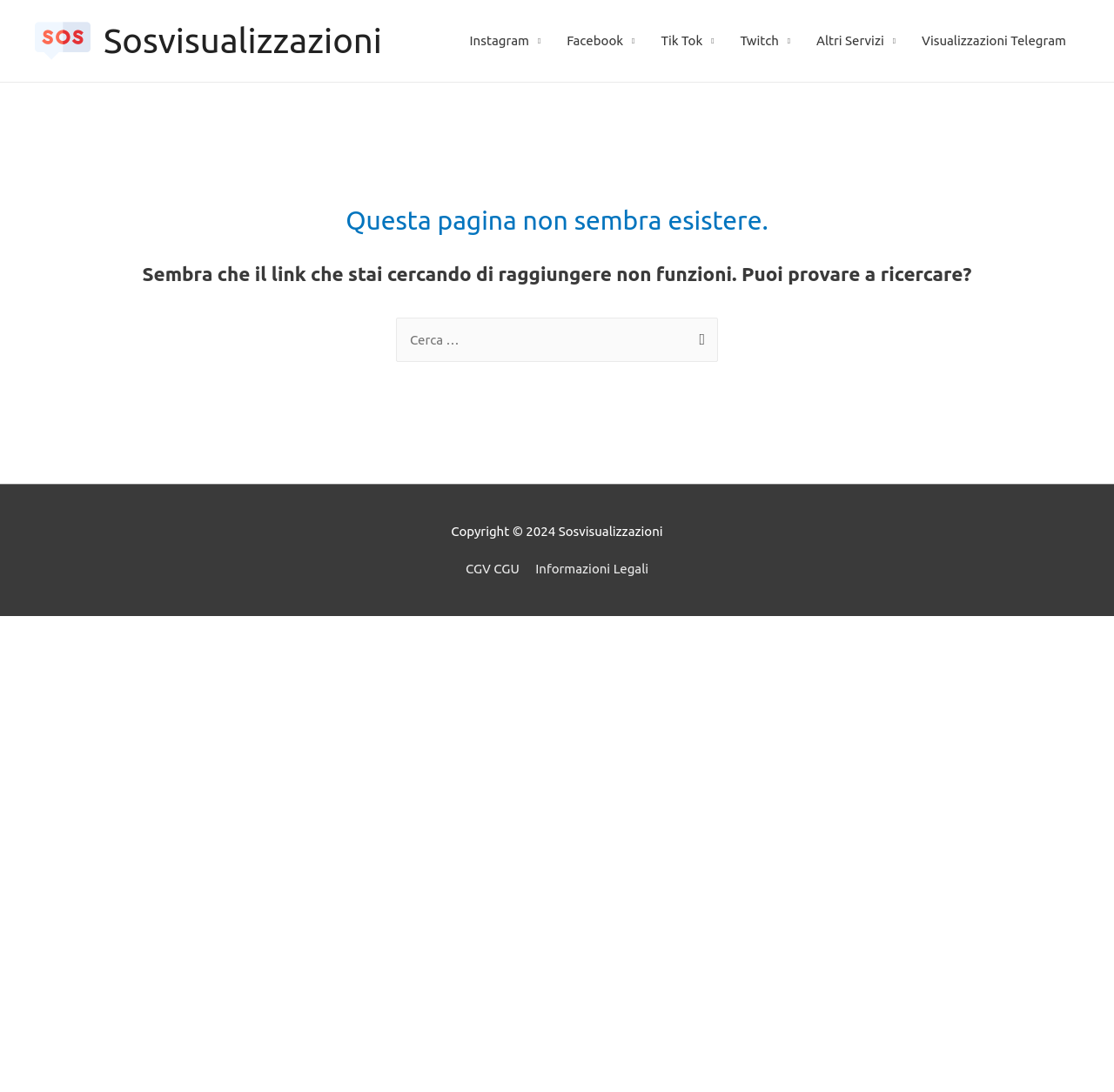Respond to the question below with a concise word or phrase:
How many social media links are available?

5